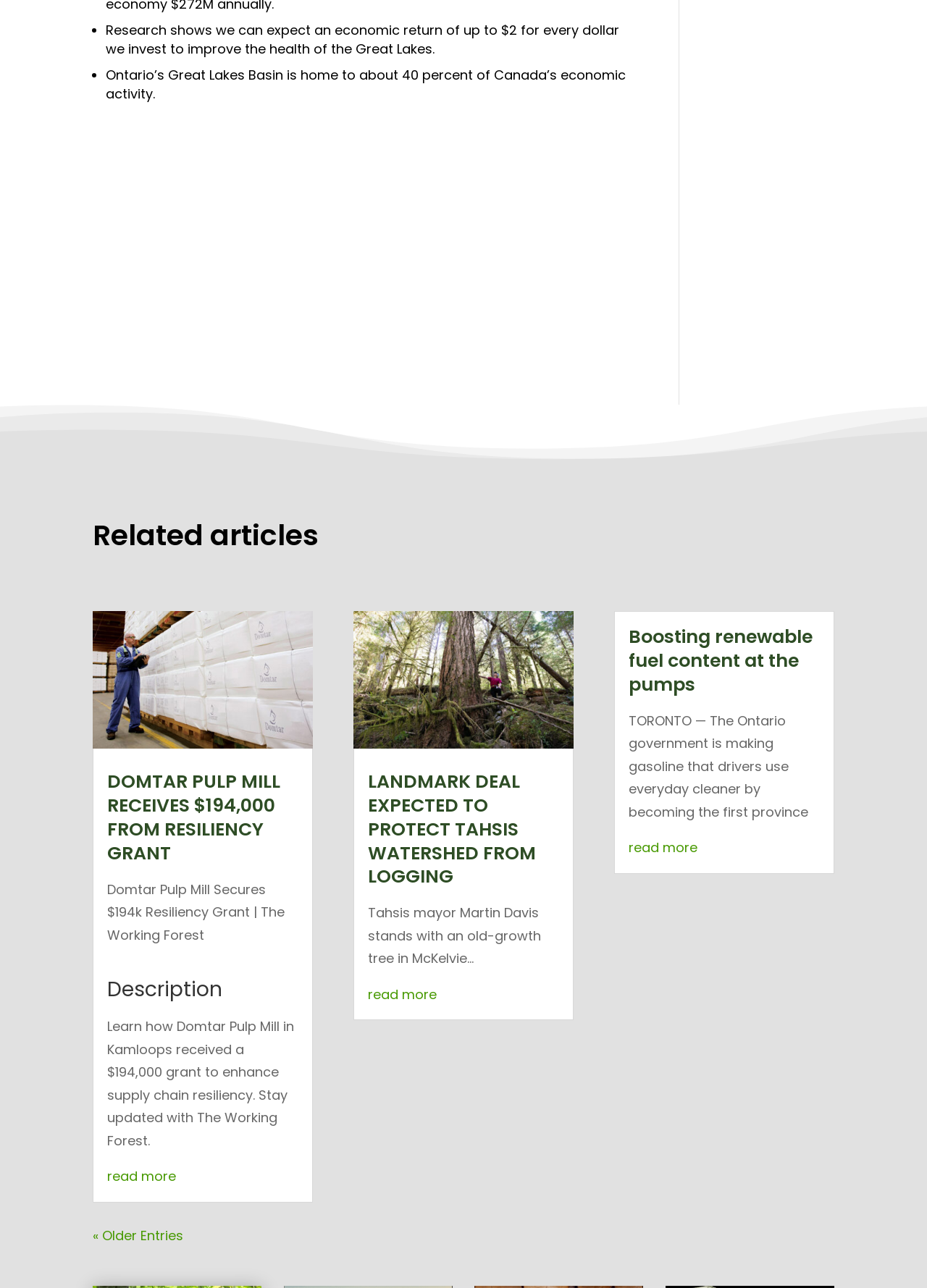Please identify the bounding box coordinates of the clickable area that will fulfill the following instruction: "read more about Boosting renewable fuel content at the pumps". The coordinates should be in the format of four float numbers between 0 and 1, i.e., [left, top, right, bottom].

[0.678, 0.651, 0.752, 0.665]